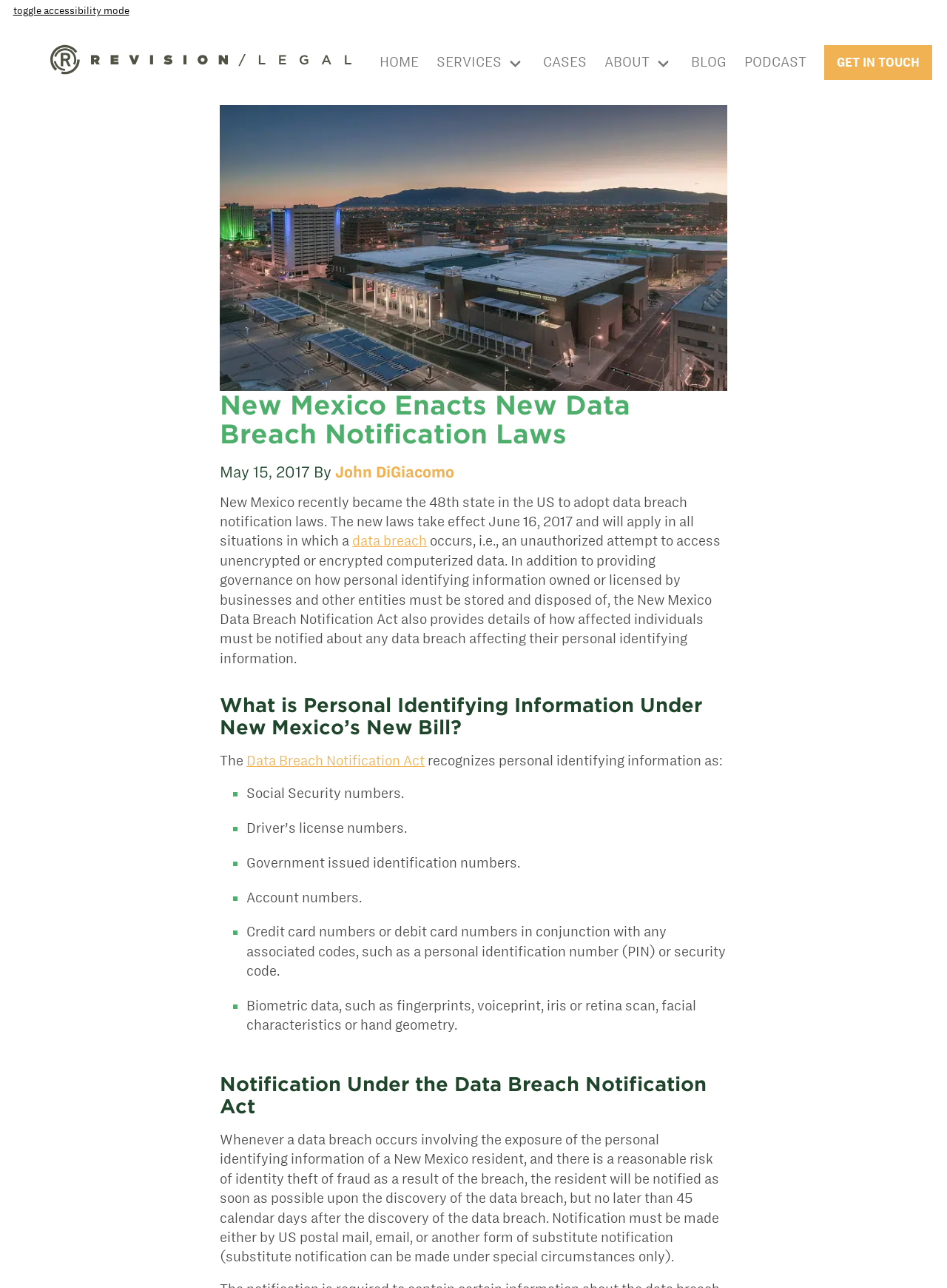Determine the bounding box for the HTML element described here: "John DiGiacomo". The coordinates should be given as [left, top, right, bottom] with each number being a float between 0 and 1.

[0.354, 0.36, 0.48, 0.373]